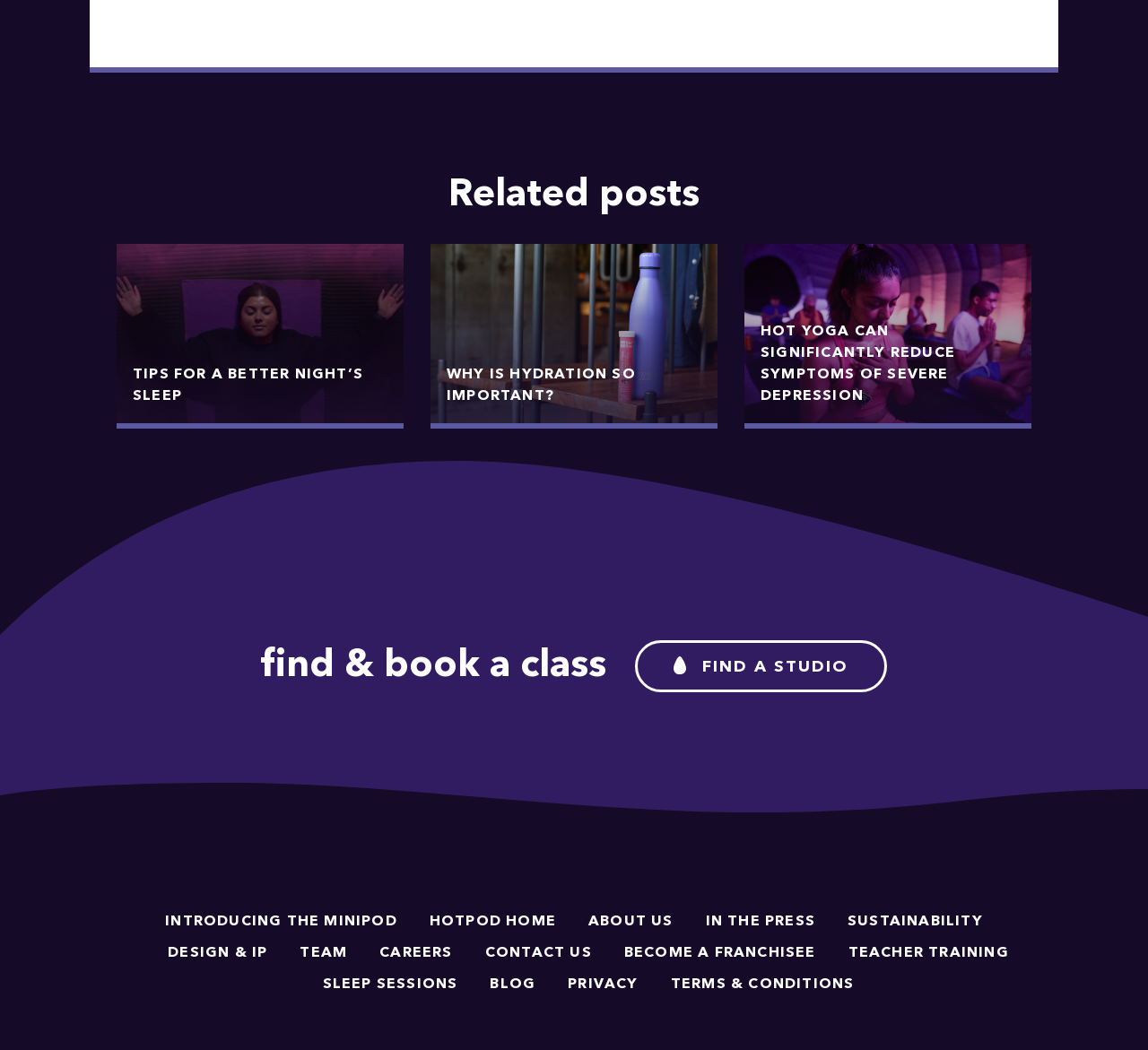What is the call-to-action below the heading 'find & book a class'?
Answer with a single word or short phrase according to what you see in the image.

FIND A STUDIO